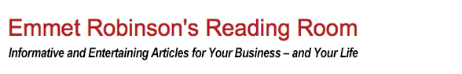Give a one-word or short phrase answer to the question: 
What type of articles are available in the reading room?

Informative and entertaining